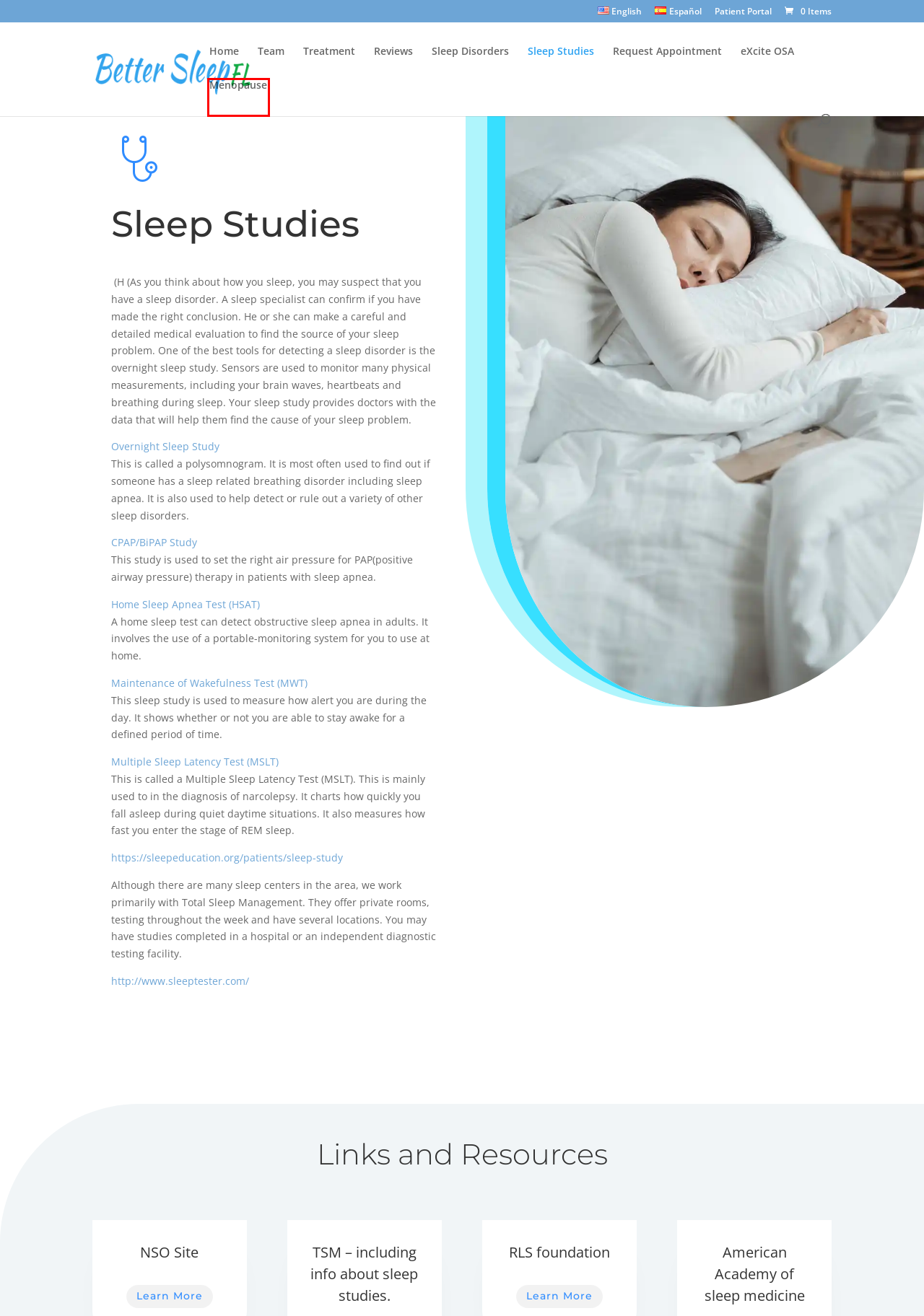You are given a webpage screenshot where a red bounding box highlights an element. Determine the most fitting webpage description for the new page that loads after clicking the element within the red bounding box. Here are the candidates:
A. Team - Better Sleep FL
B. Home - Total Sleep Management Inc.
C. Cart - Better Sleep FL
D. Request Appointment - Better Sleep FL
E. Sleep Study - Sleep Education by American Academy of Sleep Medicine
F. Neurological Services of Orlando located in ORLANDO,FL
G. Menopause - Better Sleep FL
H. excite OSA - Better Sleep FL

G